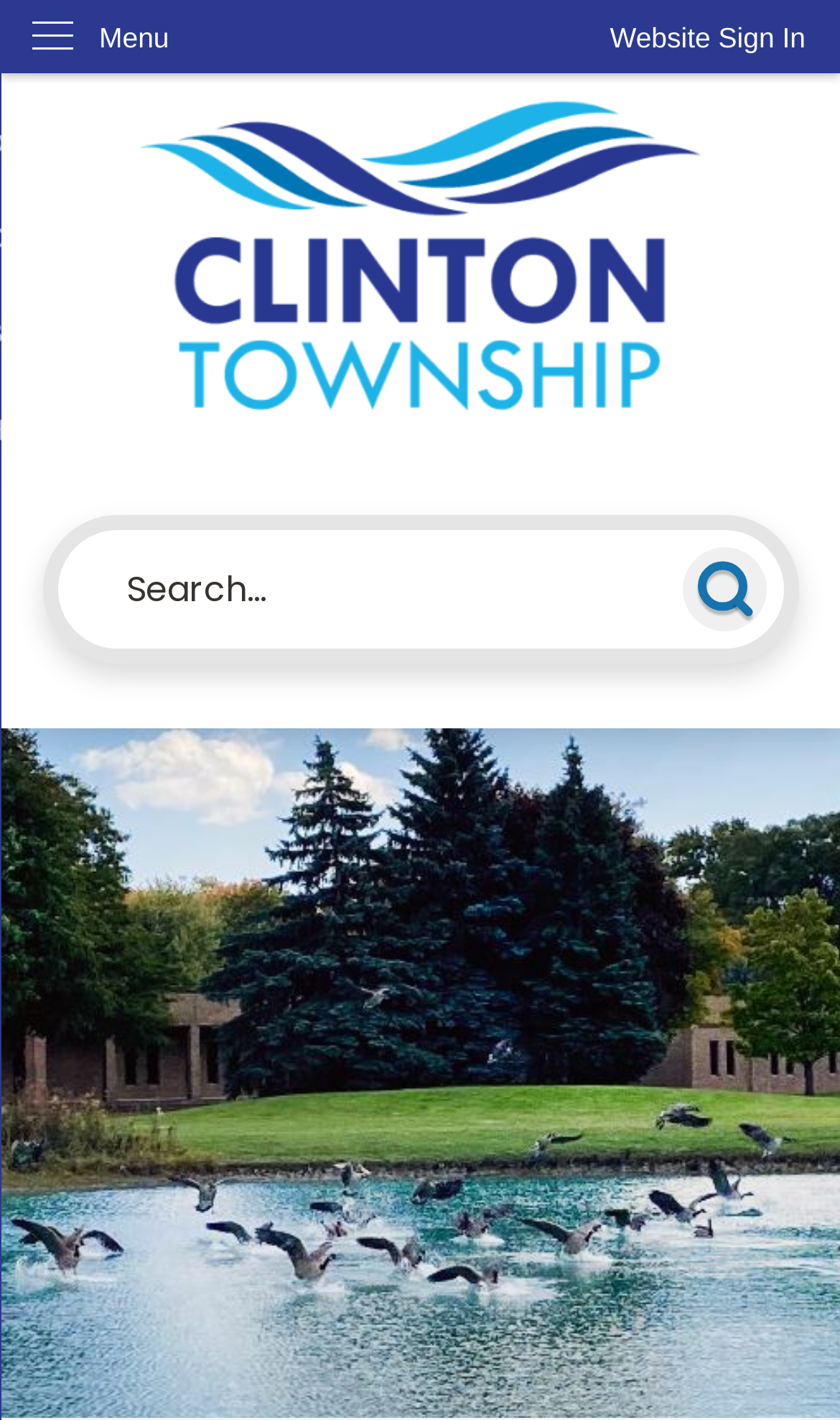For the following element description, predict the bounding box coordinates in the format (top-left x, top-left y, bottom-right x, bottom-right y). All values should be floating point numbers between 0 and 1. Description: Skip to Main Content

[0.0, 0.0, 0.044, 0.026]